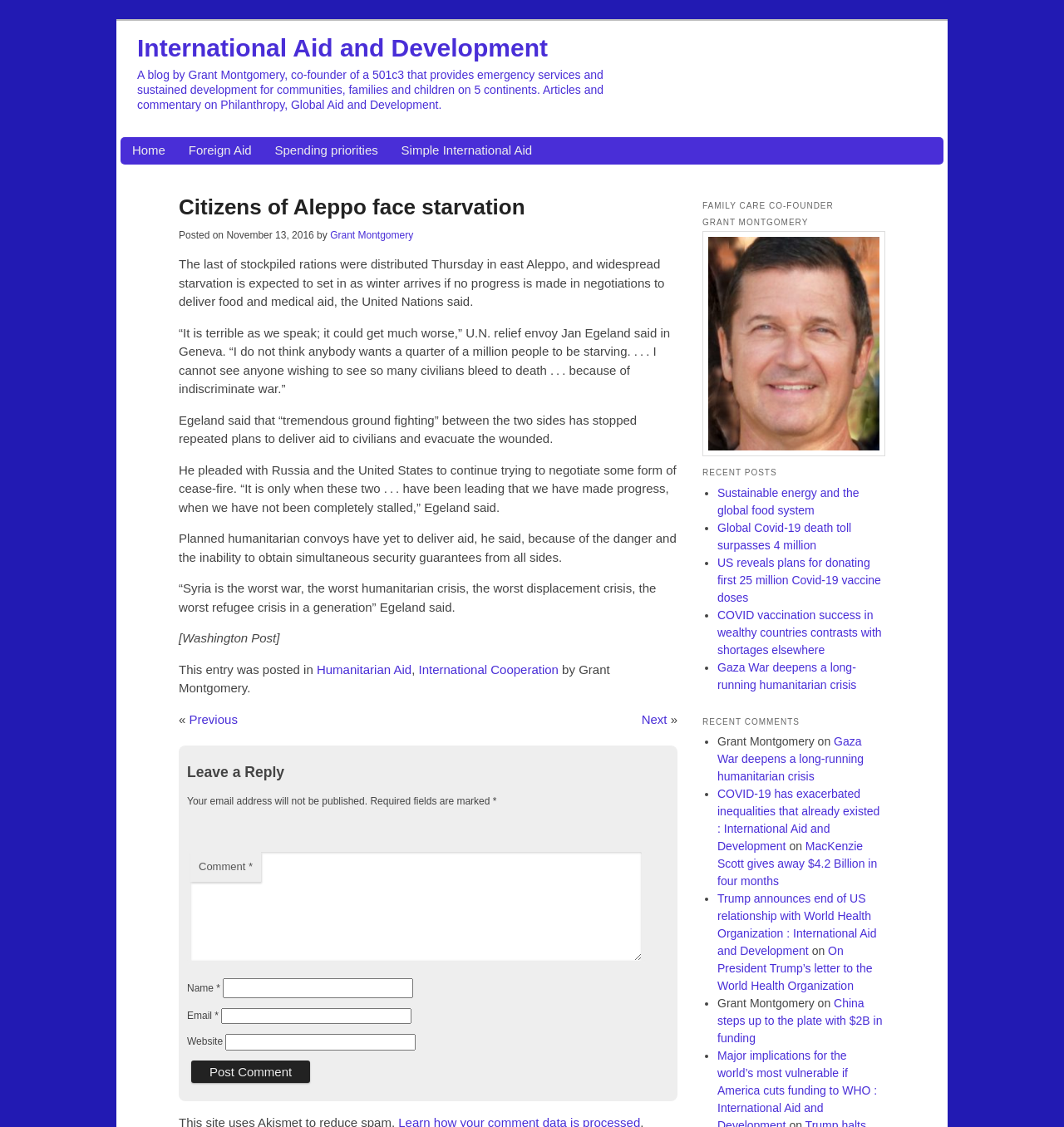Determine the bounding box coordinates of the clickable element to achieve the following action: 'Read the article 'Citizens of Aleppo face starvation''. Provide the coordinates as four float values between 0 and 1, formatted as [left, top, right, bottom].

[0.168, 0.159, 0.637, 0.198]